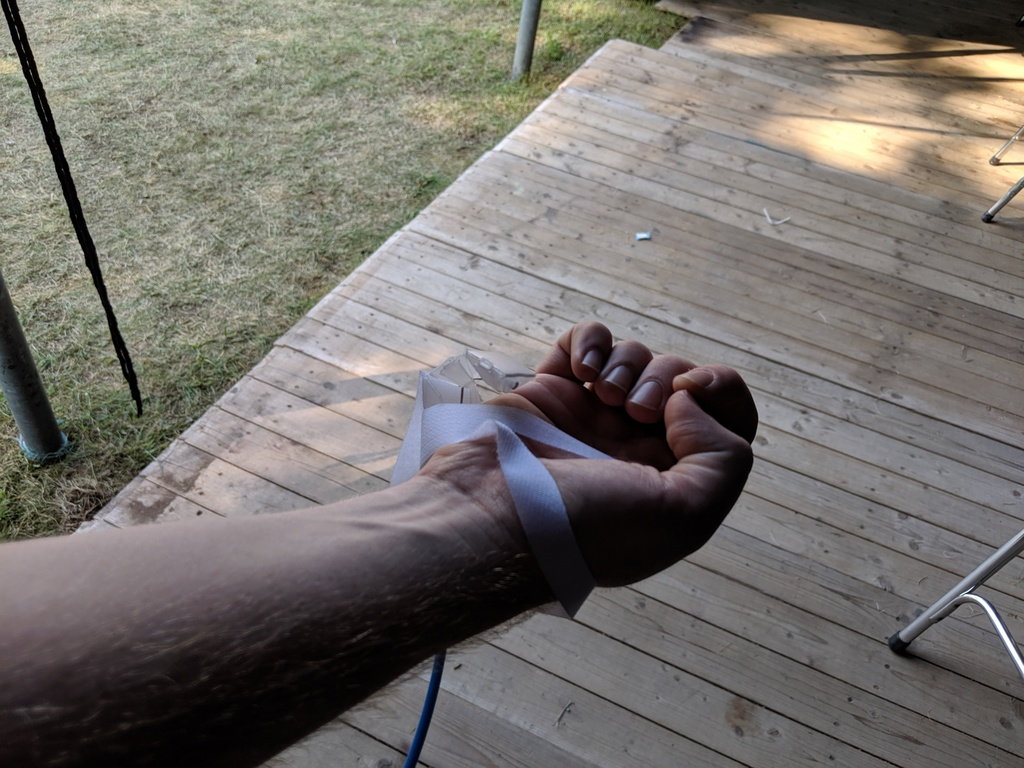Examine the image carefully and respond to the question with a detailed answer: 
What is scattered on the floor?

The image shows scattered debris on the floor, which contributes to the hands-on, creative atmosphere typical of maker spaces, indicating that the person has been working on a project and has left behind materials and scraps.